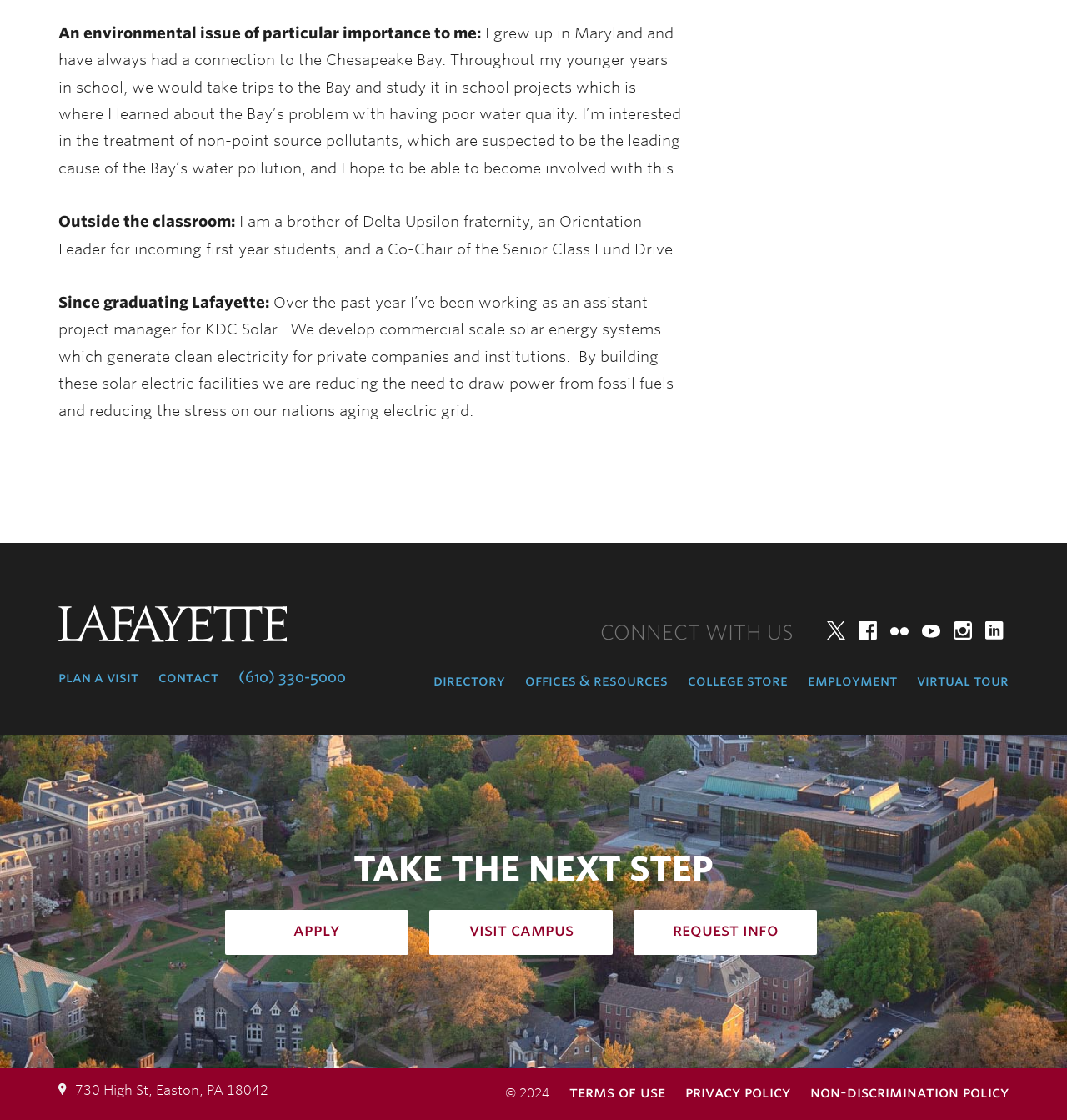Based on the element description "0 votes", predict the bounding box coordinates of the UI element.

None